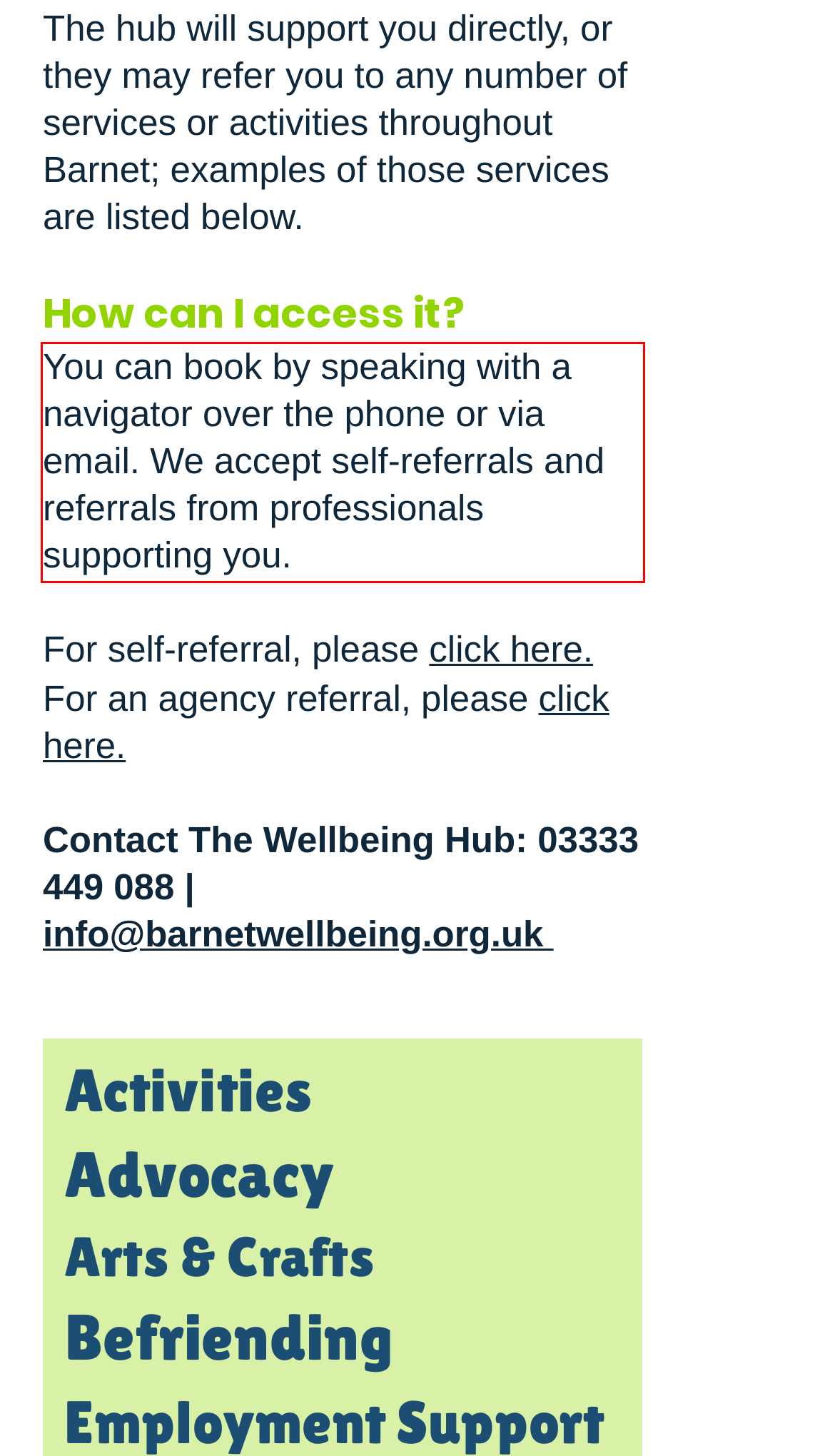Please identify and extract the text content from the UI element encased in a red bounding box on the provided webpage screenshot.

You can book by speaking with a navigator over the phone or via email. We accept self-referrals and referrals from professionals supporting you.